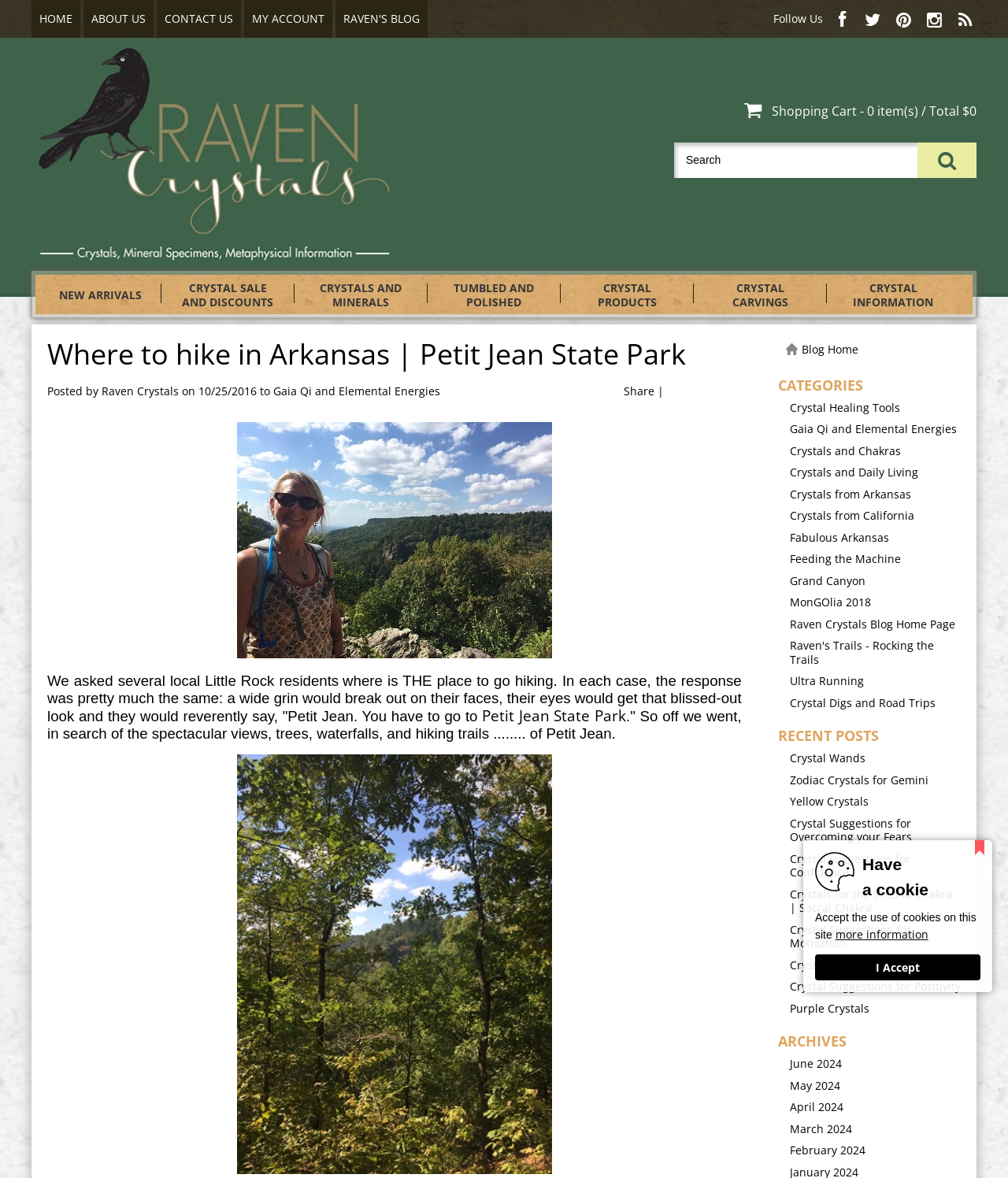Locate the bounding box coordinates of the clickable part needed for the task: "Enter your name".

None